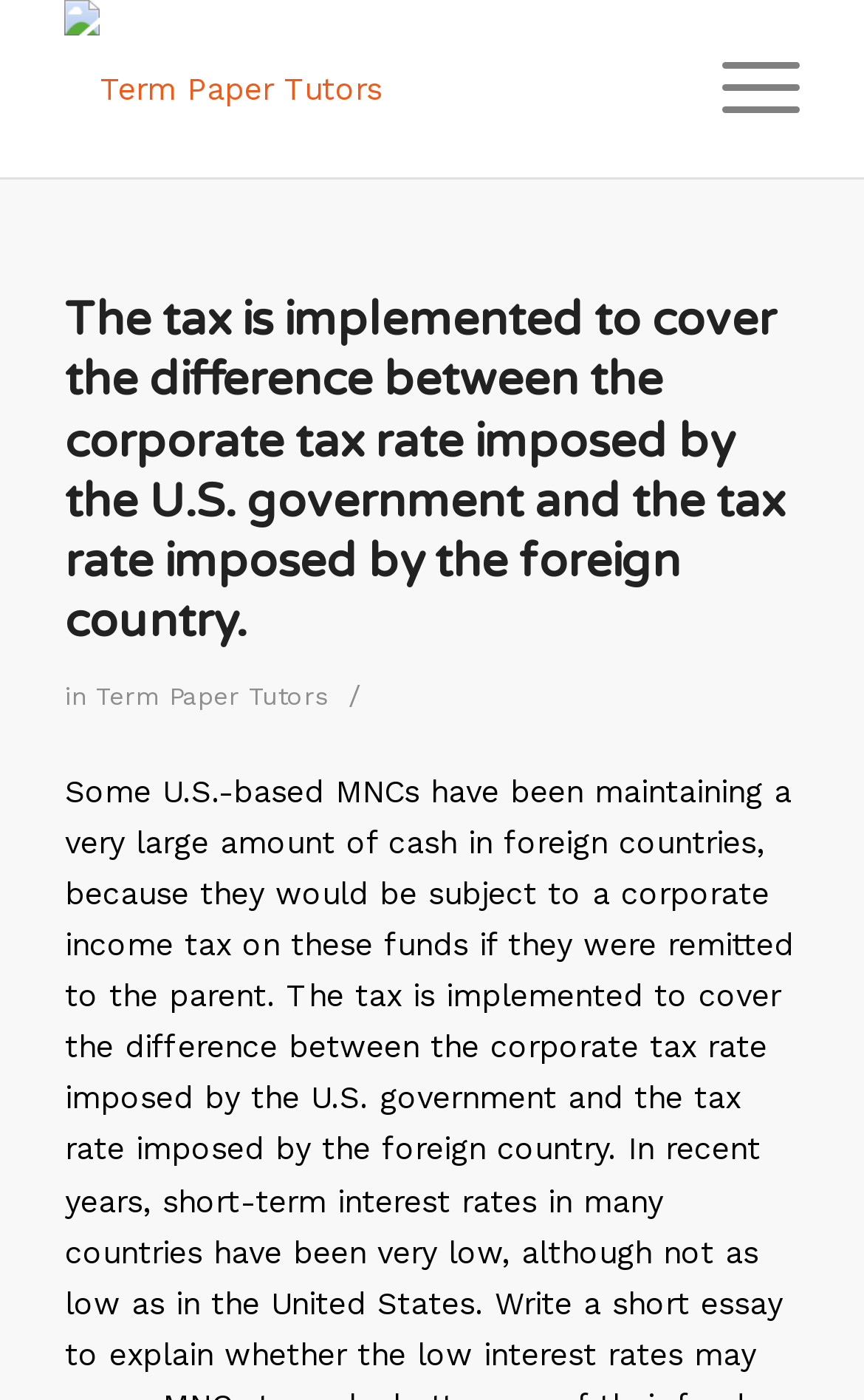Determine the bounding box coordinates of the UI element described below. Use the format (top-left x, top-left y, bottom-right x, bottom-right y) with floating point numbers between 0 and 1: alt="Term Paper Tutors"

[0.075, 0.0, 0.755, 0.127]